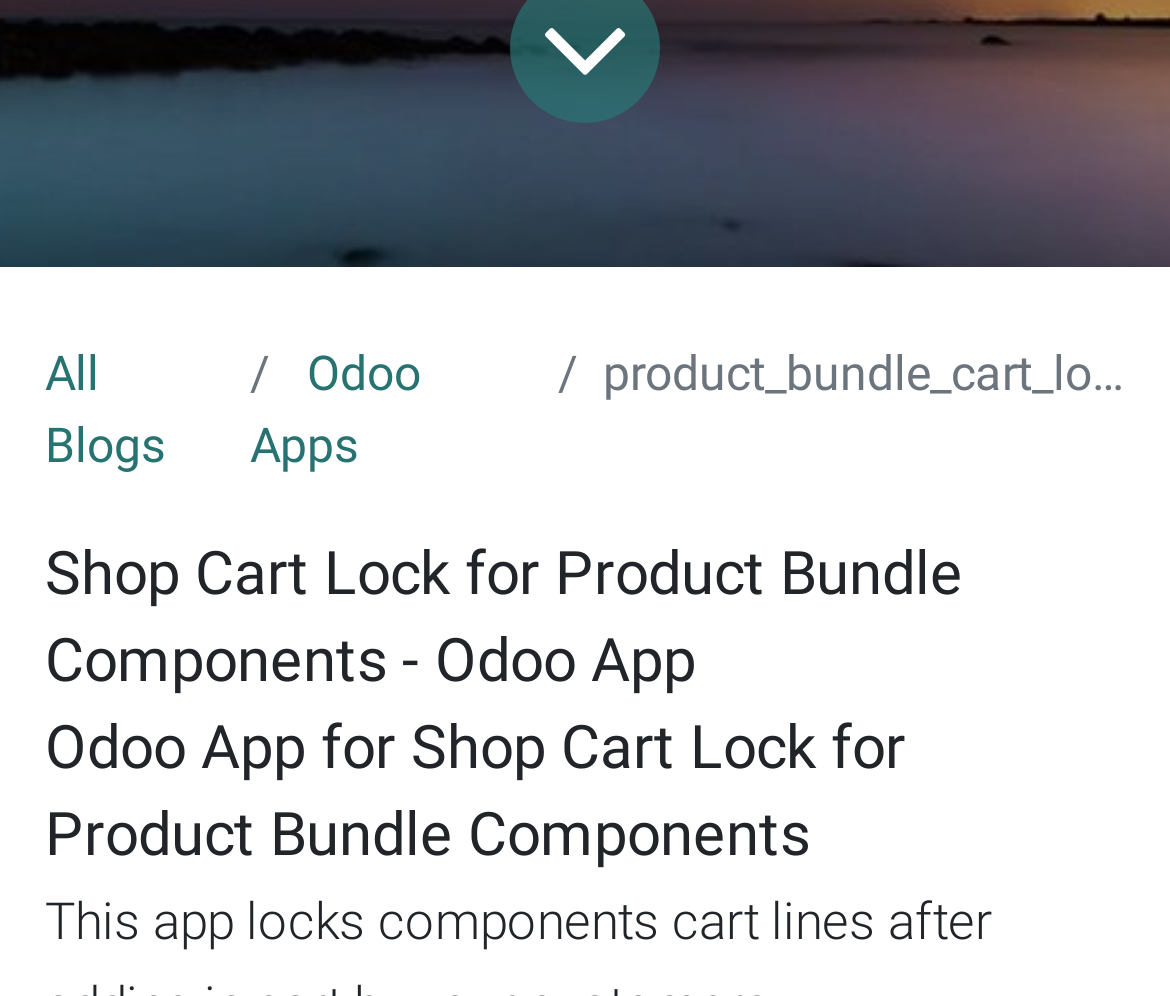Extract the bounding box coordinates of the UI element described by: "alt="TrueColors MediSpa NYC"". The coordinates should include four float numbers ranging from 0 to 1, e.g., [left, top, right, bottom].

None